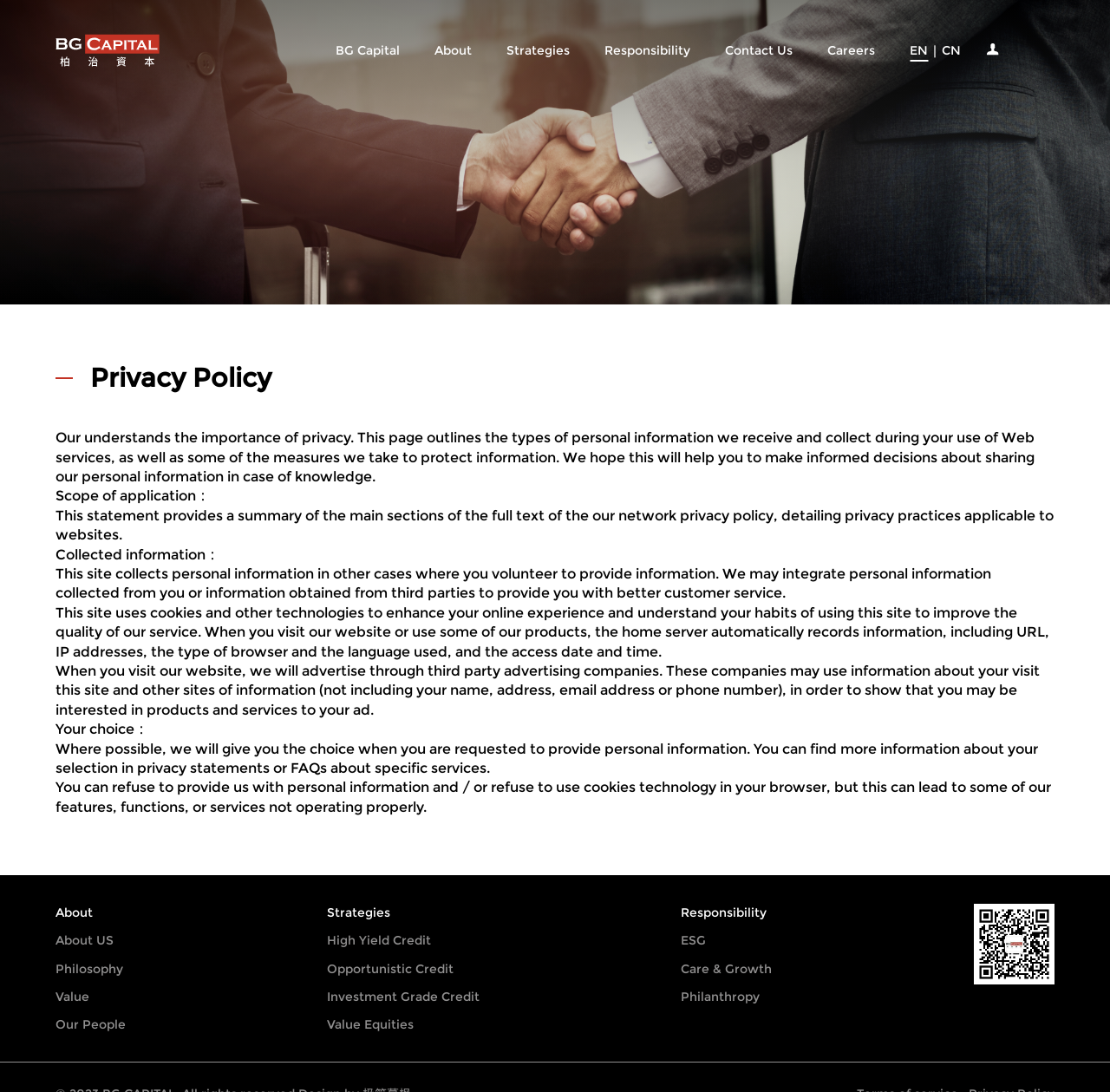Please provide a comprehensive answer to the question below using the information from the image: What is the scope of application for this privacy policy?

This statement provides a summary of the main sections of the full text of the network privacy policy, detailing privacy practices applicable to websites.